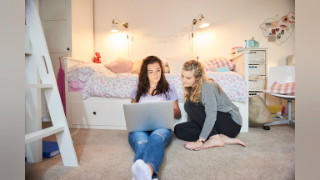Describe every significant element in the image thoroughly.

In a cozy and inviting bedroom, two young women are engaged in a study session on a laptop. One girl, seated on the floor, leans in closely to look at the screen, while the other, sitting cross-legged beside her, appears to be focused intently, possibly discussing the content or working on an assignment together. The room is softly lit, featuring a large bed adorned with pastel-colored bedding, a plush teddy bear peeking over the side, and tastefully arranged decor that adds a personal touch. This setting captures a moment of collaboration and support, showcasing the importance of friendship and teamwork during exam preparations.